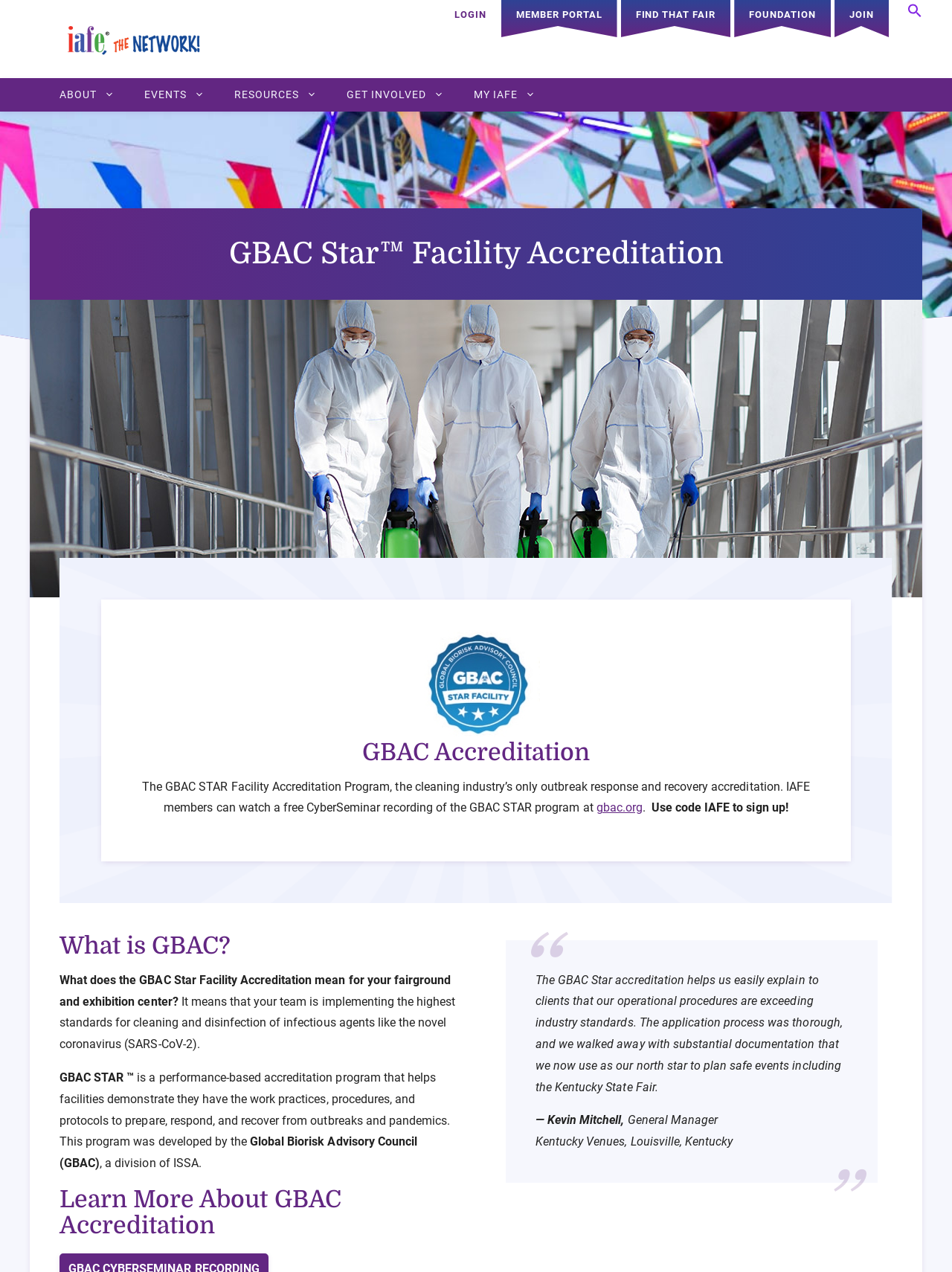Please provide the bounding box coordinate of the region that matches the element description: Get Involved. Coordinates should be in the format (top-left x, top-left y, bottom-right x, bottom-right y) and all values should be between 0 and 1.

[0.348, 0.061, 0.482, 0.088]